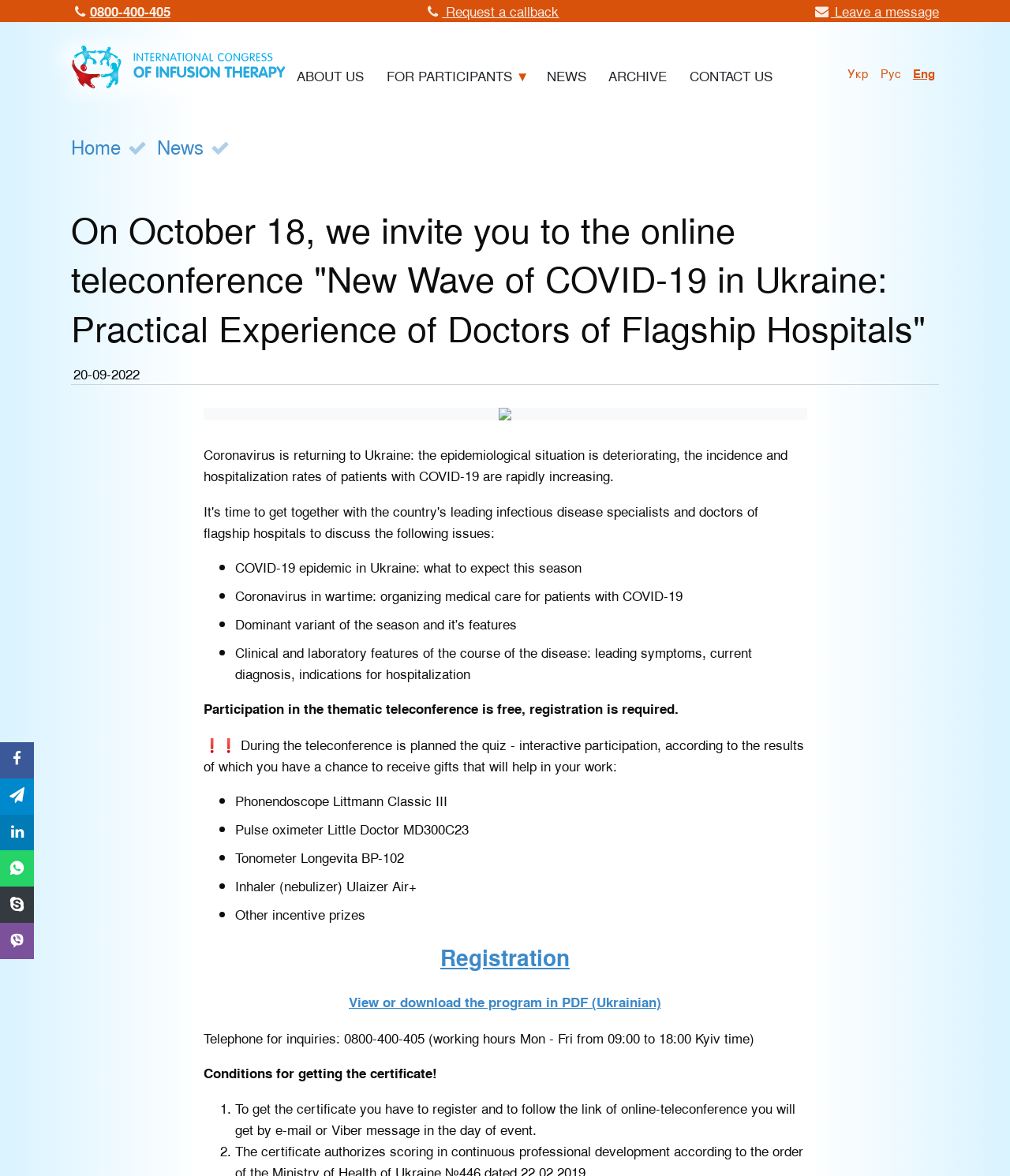How many incentive prizes are mentioned?
Answer the question with a single word or phrase, referring to the image.

5